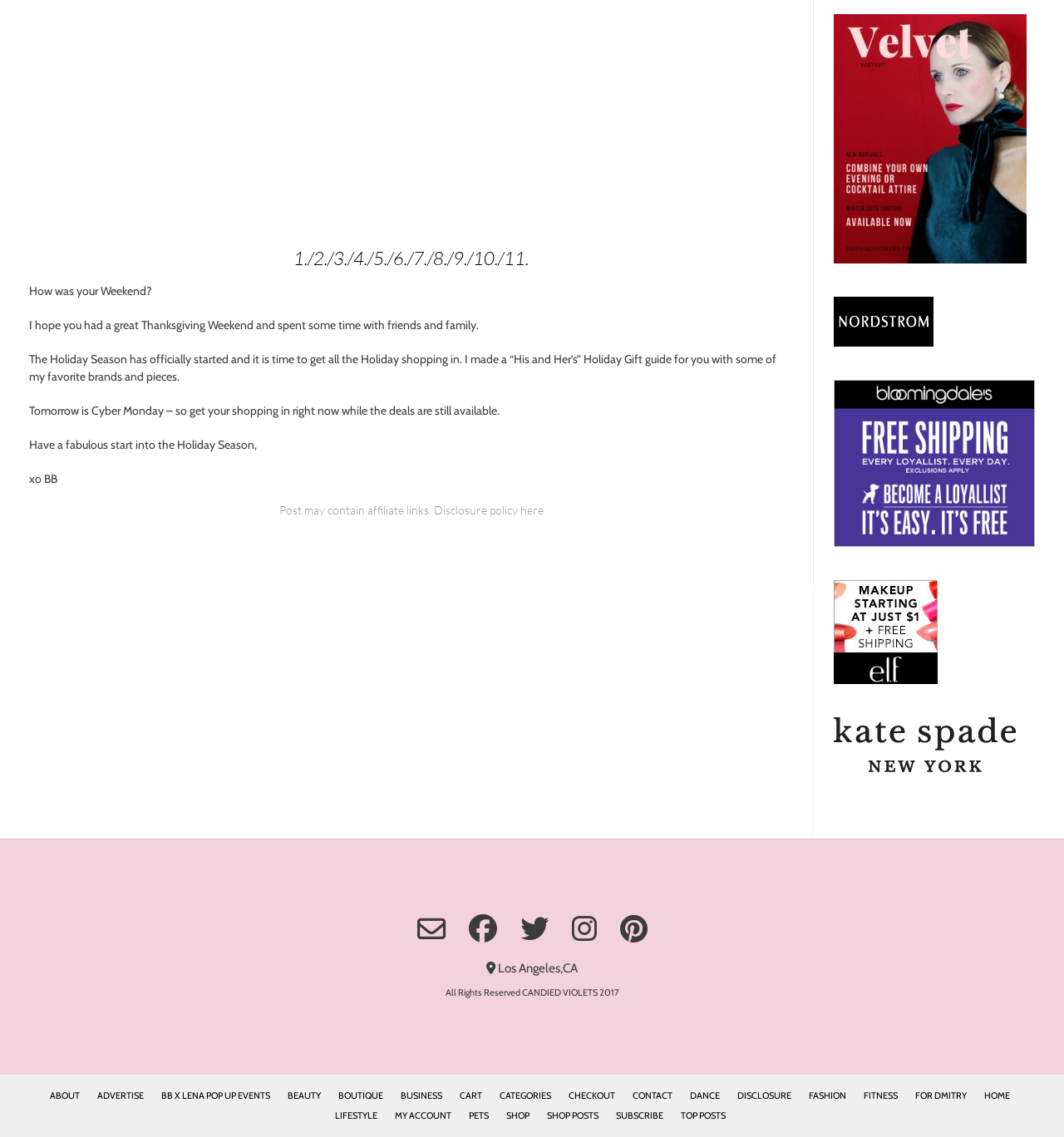From the given element description: "TOP POSTS", find the bounding box for the UI element. Provide the coordinates as four float numbers between 0 and 1, in the order [left, top, right, bottom].

[0.634, 0.967, 0.687, 0.995]